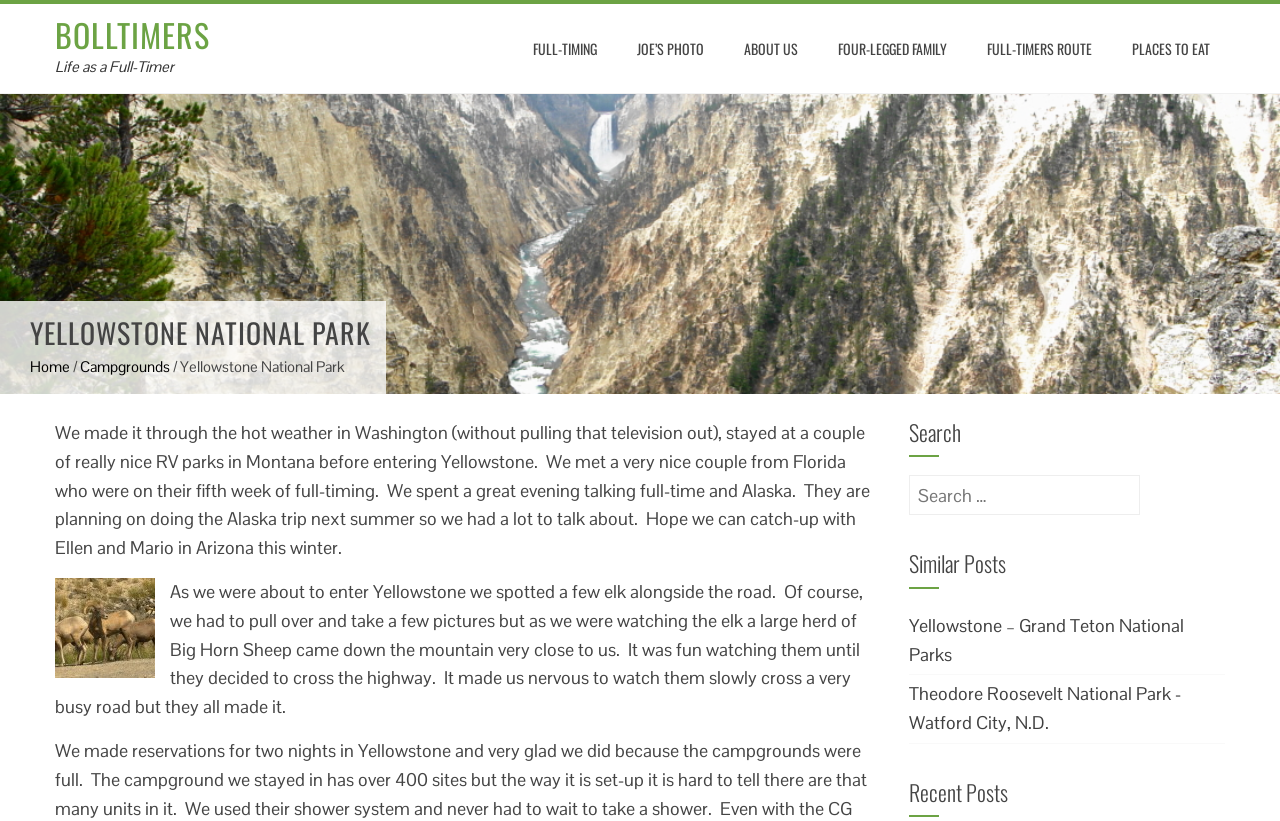Can you find the bounding box coordinates for the element that needs to be clicked to execute this instruction: "Read 'YELLOWSTONE NATIONAL PARK'"? The coordinates should be given as four float numbers between 0 and 1, i.e., [left, top, right, bottom].

[0.023, 0.385, 0.29, 0.426]